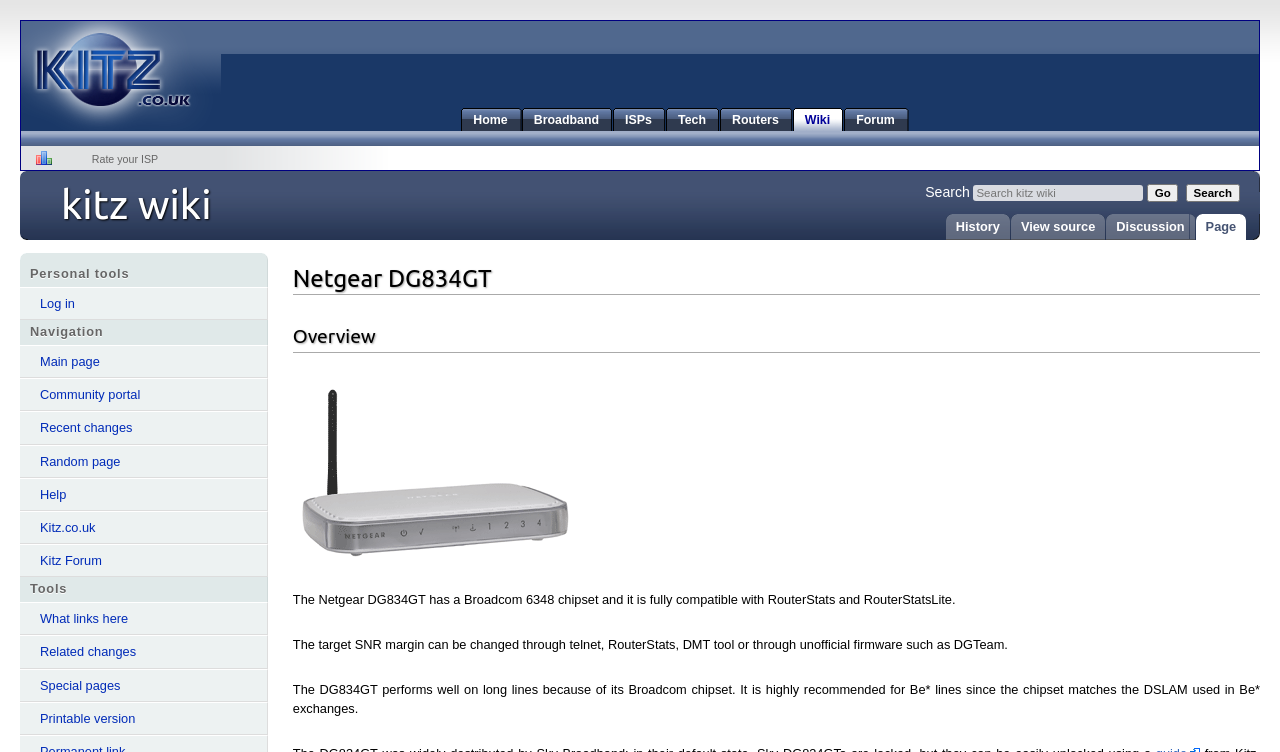What is the file name of the image on the page?
Please provide a detailed and thorough answer to the question.

I found the answer by looking at the link 'Dg834gt.gif' which is an image on the page.